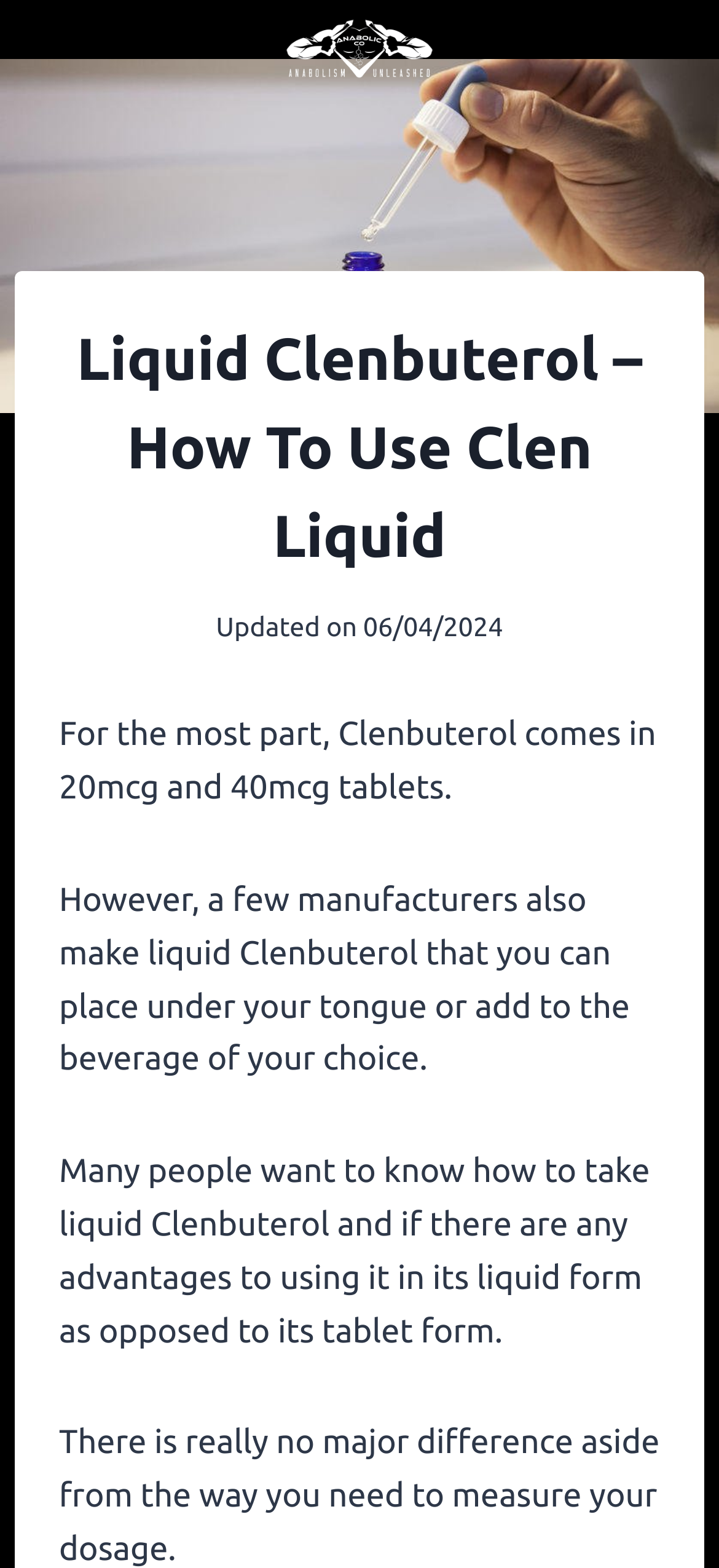Highlight the bounding box of the UI element that corresponds to this description: "Scroll to top".

[0.869, 0.697, 0.923, 0.722]